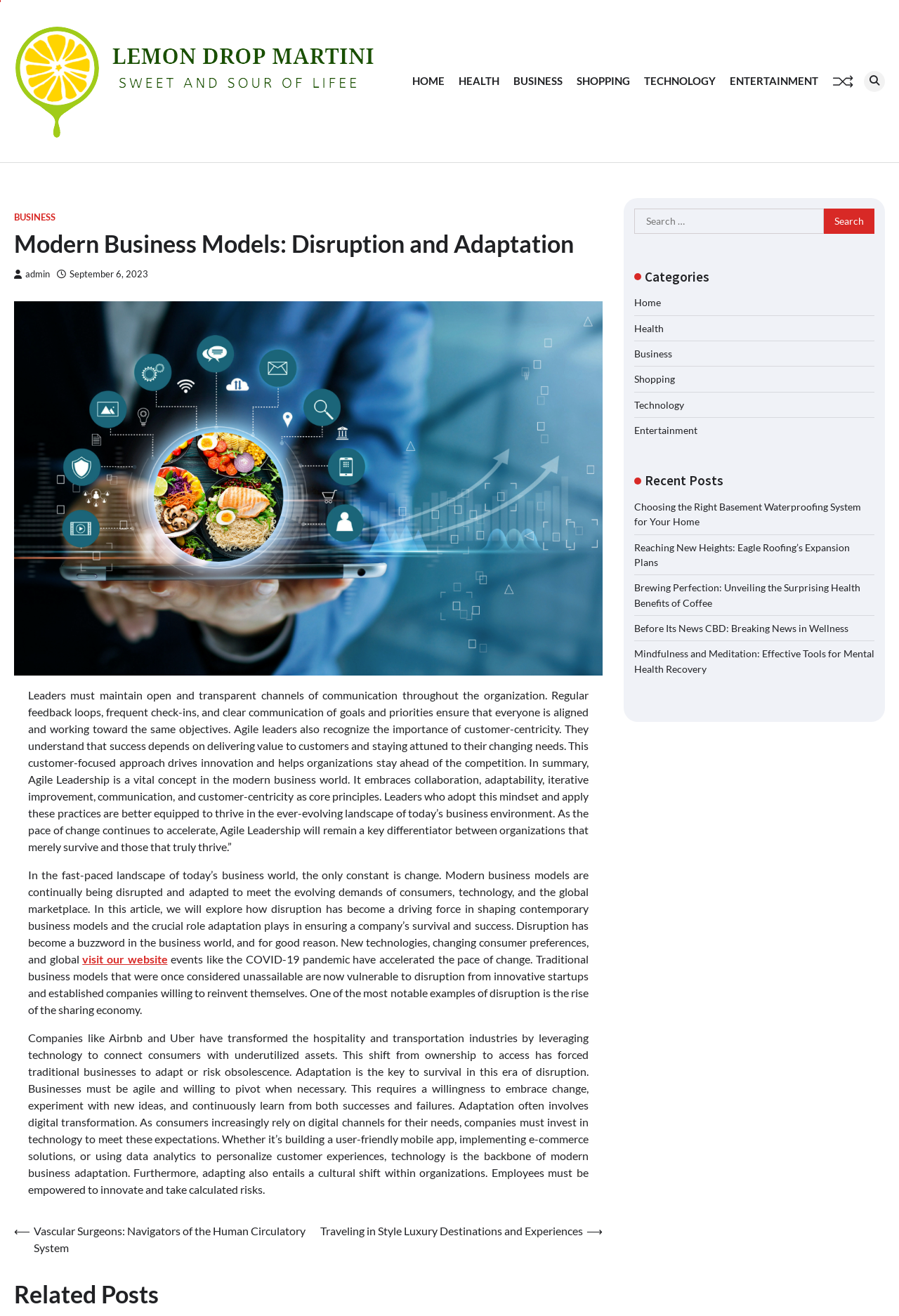Can you give a comprehensive explanation to the question given the content of the image?
What type of posts are listed under 'Recent Posts'?

The 'Recent Posts' section lists several links to different articles, including 'Choosing the Right Basement Waterproofing System for Your Home', 'Reaching New Heights: Eagle Roofing’s Expansion Plans', and others. These article titles suggest that the posts are on various topics, including home improvement, business, and health.